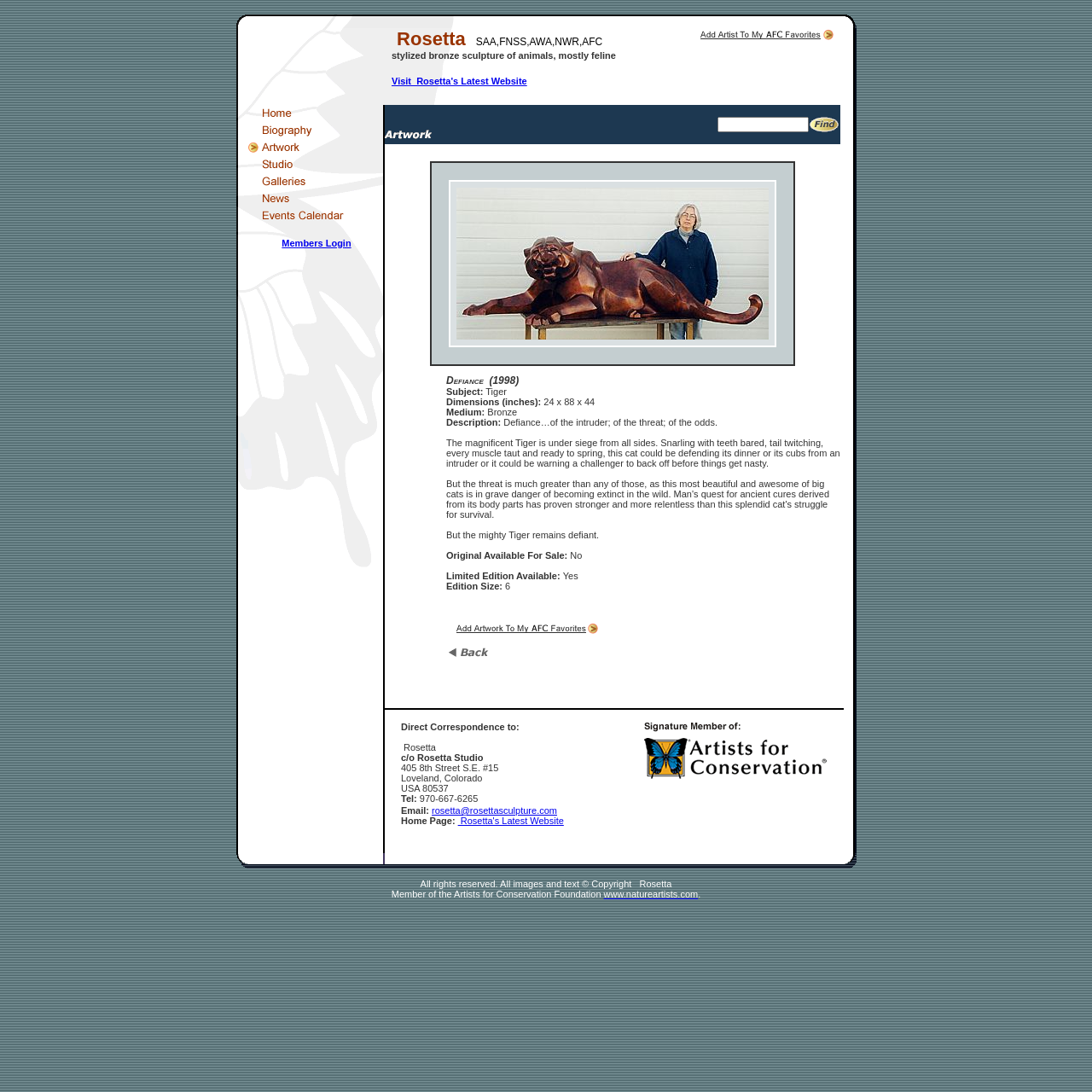What is the artist's name?
Respond to the question with a well-detailed and thorough answer.

The artist's name is mentioned in the webpage as 'Rosetta' in multiple places, including the navigation menu and the description of the artwork.